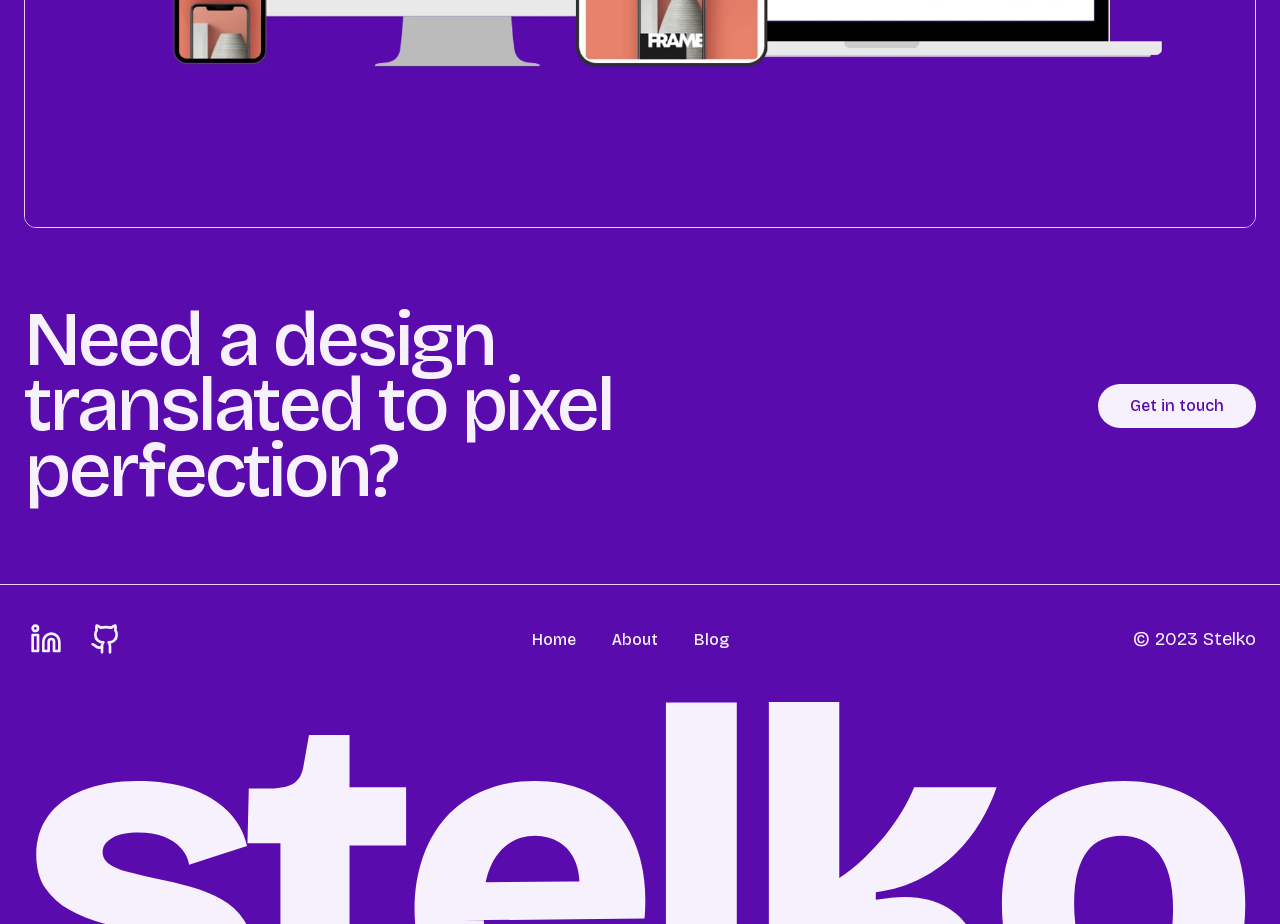Based on the element description Get in touch, identify the bounding box coordinates for the UI element. The coordinates should be in the format (top-left x, top-left y, bottom-right x, bottom-right y) and within the 0 to 1 range.

[0.883, 0.427, 0.956, 0.452]